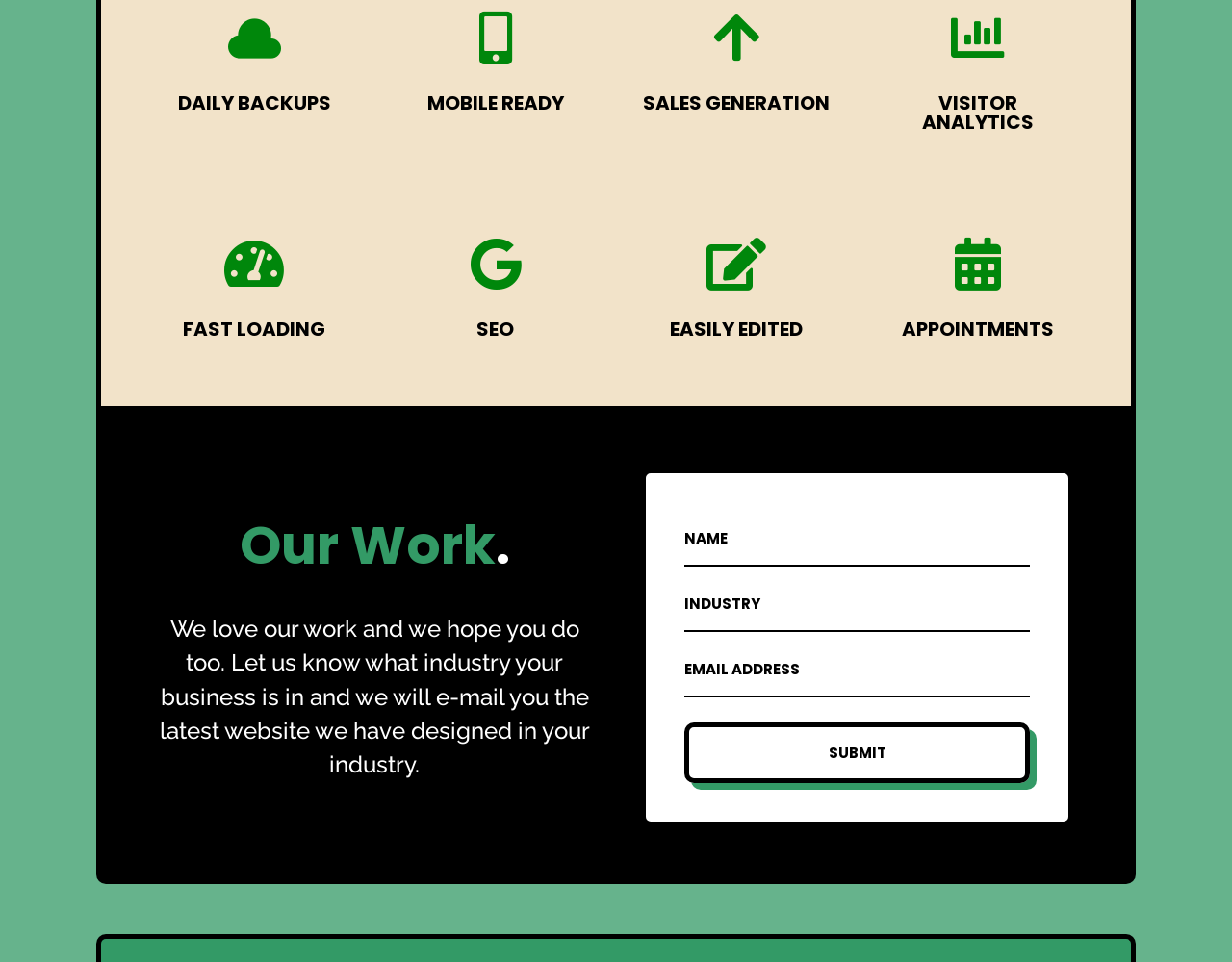Can you find the bounding box coordinates for the UI element given this description: "name="et_pb_contact_email_0" placeholder="Email Address""? Provide the coordinates as four float numbers between 0 and 1: [left, top, right, bottom].

[0.556, 0.668, 0.836, 0.725]